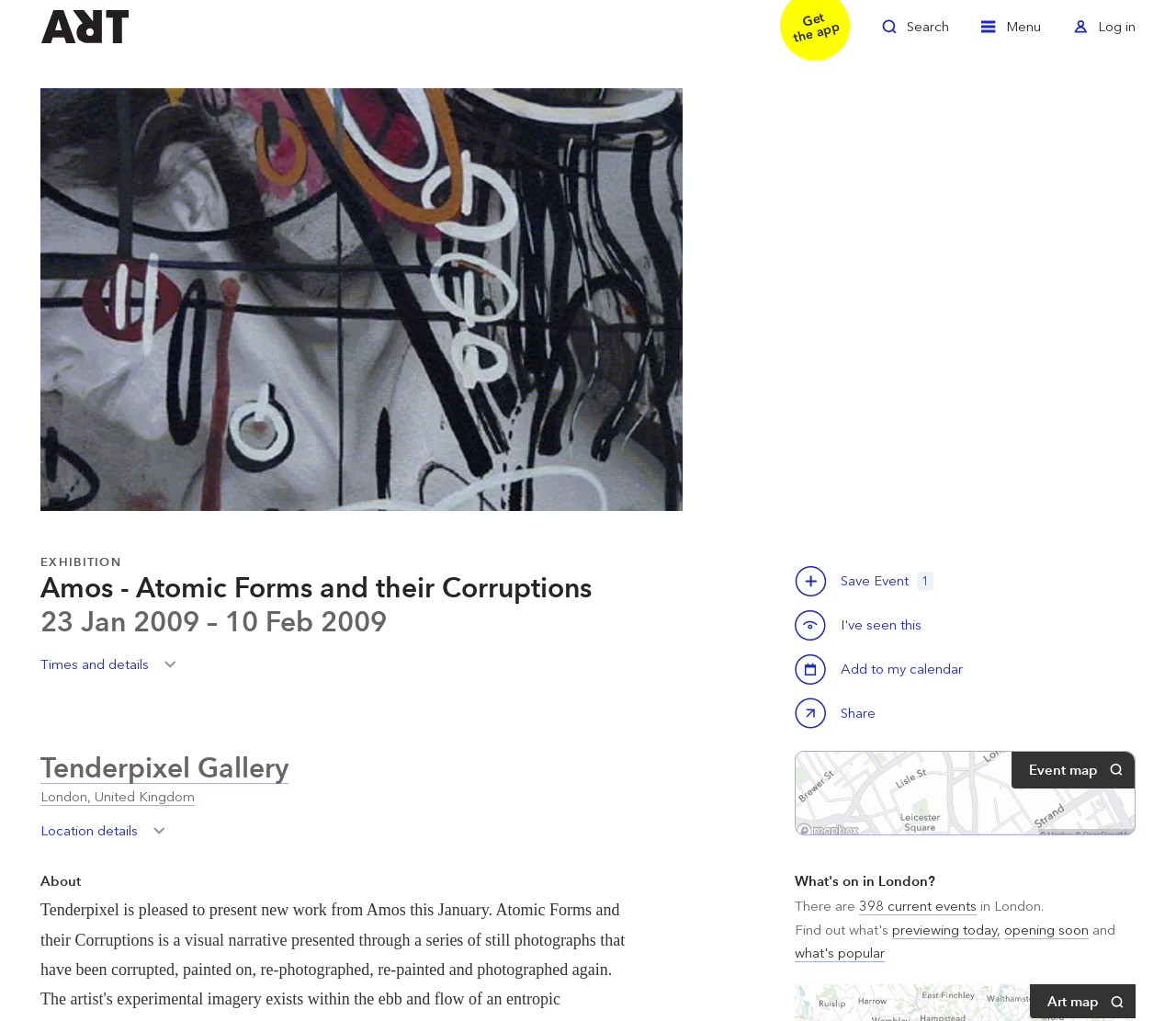What is the name of the exhibition?
Respond to the question with a well-detailed and thorough answer.

I found the answer by looking at the header section of the webpage, where it says 'EXHIBITION' followed by 'Amos - Atomic Forms and their Corruptions', which suggests that this is the name of the exhibition.